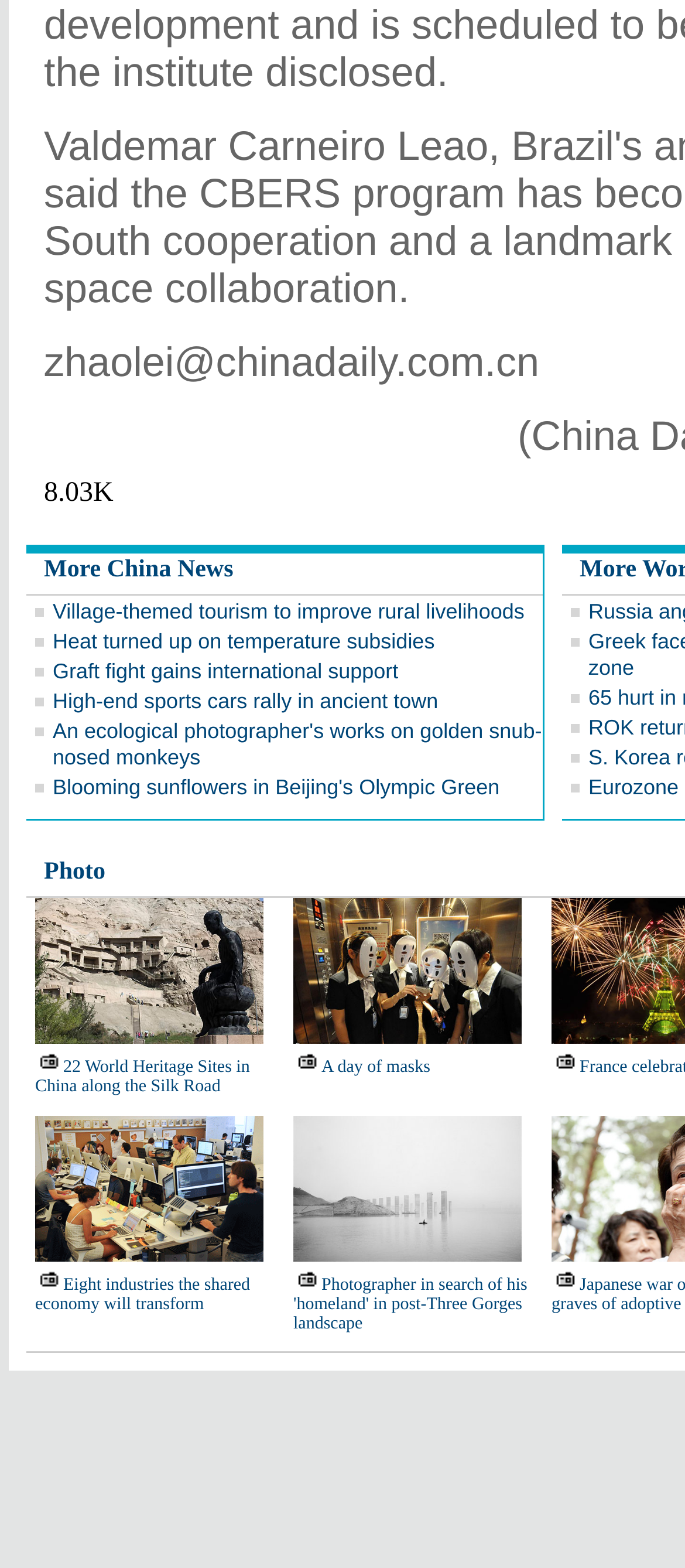Identify the bounding box for the UI element described as: "parent_node: A day of masks". The coordinates should be four float numbers between 0 and 1, i.e., [left, top, right, bottom].

[0.428, 0.573, 0.787, 0.666]